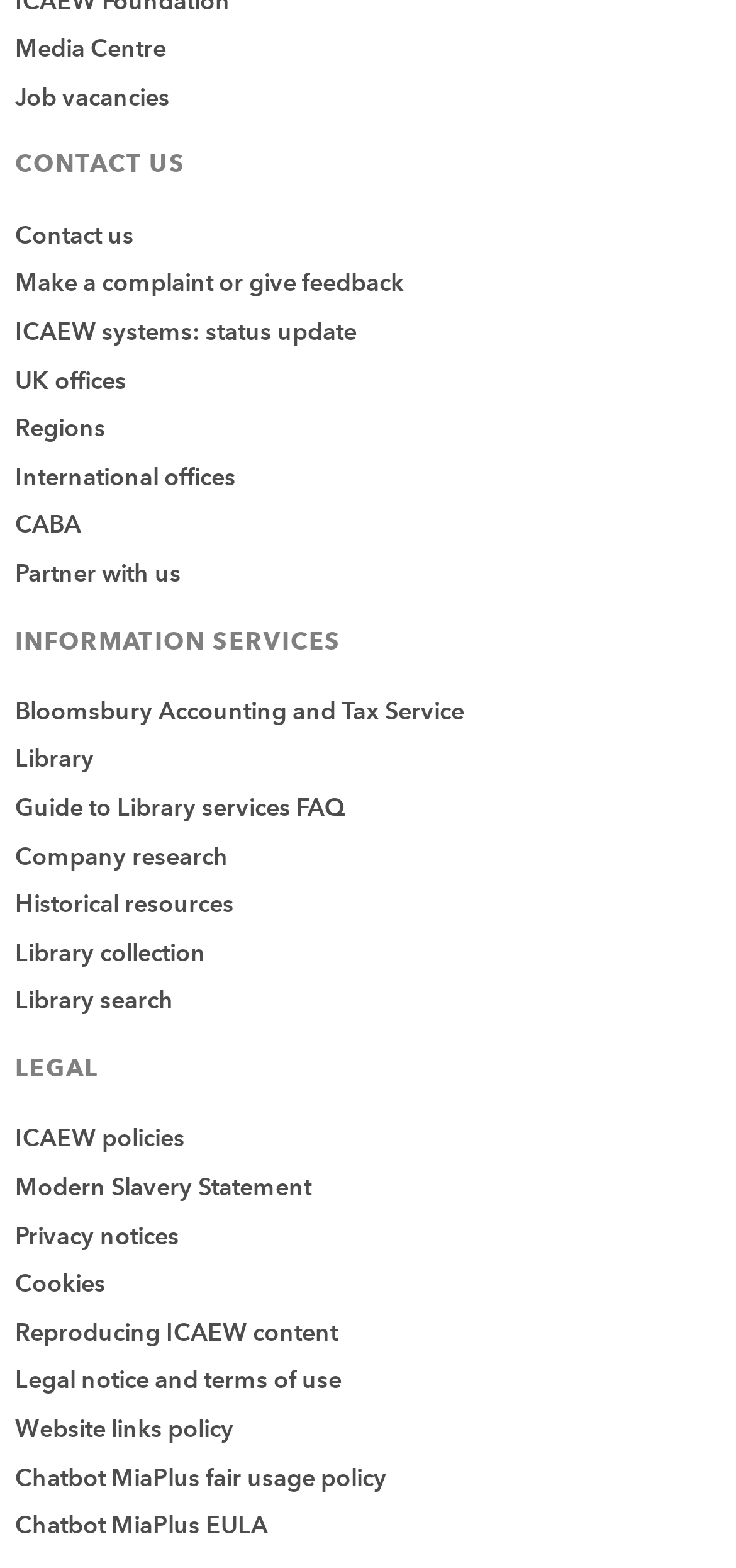Respond to the question below with a single word or phrase:
How many links are present on the webpage?

23